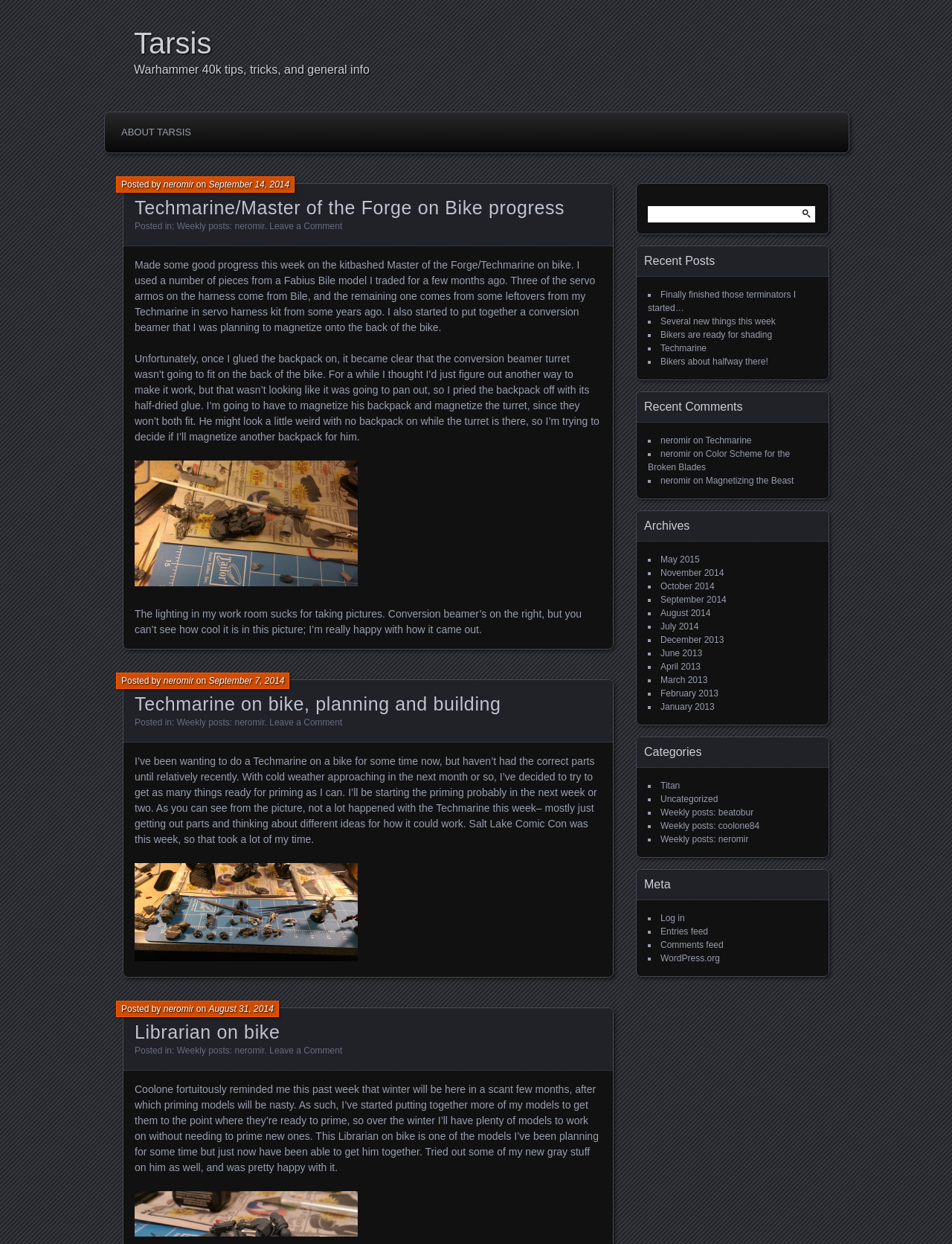Given the element description: "Weekly posts: neromir", predict the bounding box coordinates of the UI element it refers to, using four float numbers between 0 and 1, i.e., [left, top, right, bottom].

[0.186, 0.84, 0.278, 0.849]